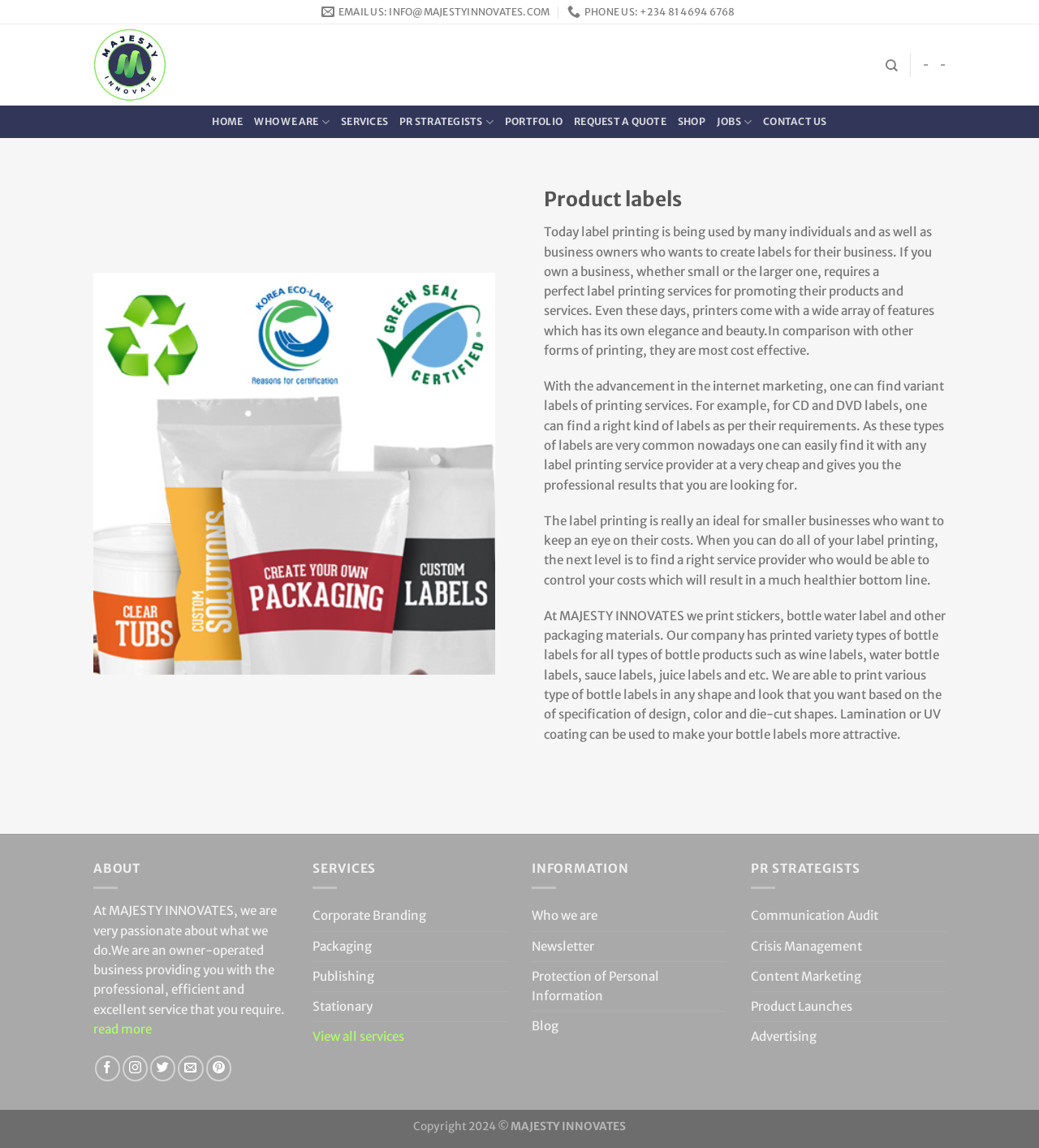Please find the bounding box coordinates in the format (top-left x, top-left y, bottom-right x, bottom-right y) for the given element description. Ensure the coordinates are floating point numbers between 0 and 1. Description: Advertising

[0.723, 0.891, 0.786, 0.916]